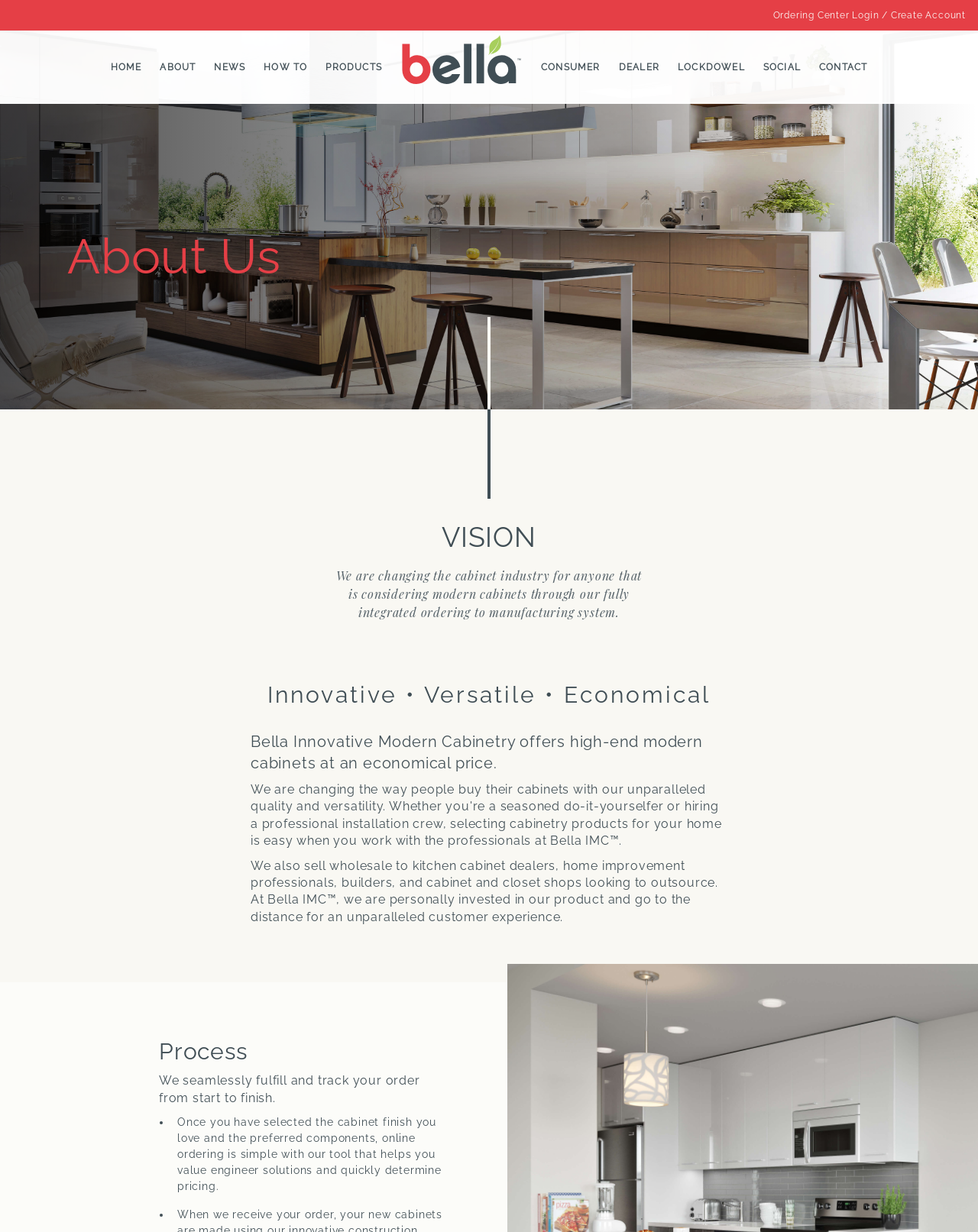What is the process of ordering cabinets?
Please provide a single word or phrase based on the screenshot.

Select finish and components, then order online